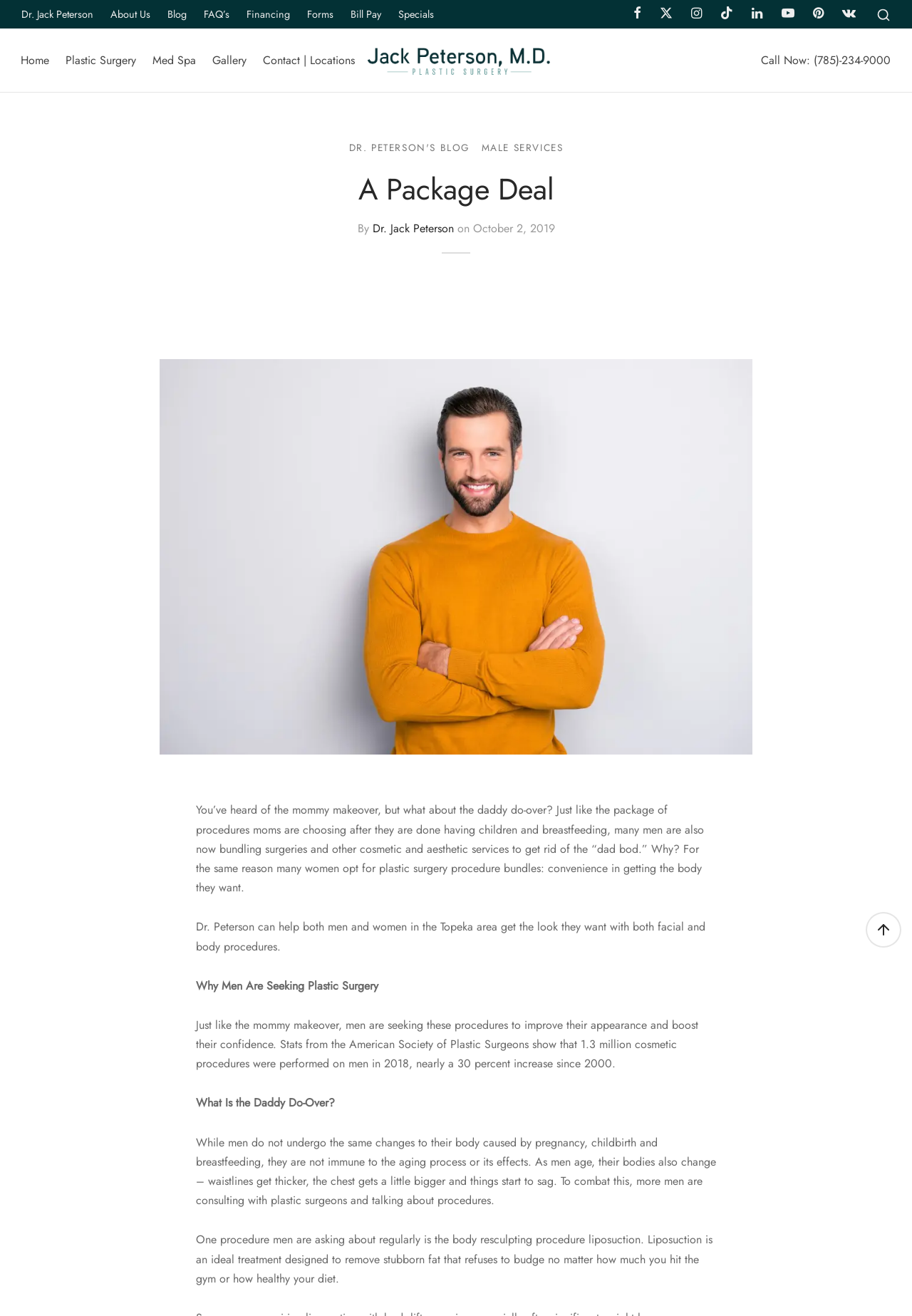Can you identify the bounding box coordinates of the clickable region needed to carry out this instruction: 'Contact us'? The coordinates should be four float numbers within the range of 0 to 1, stated as [left, top, right, bottom].

None